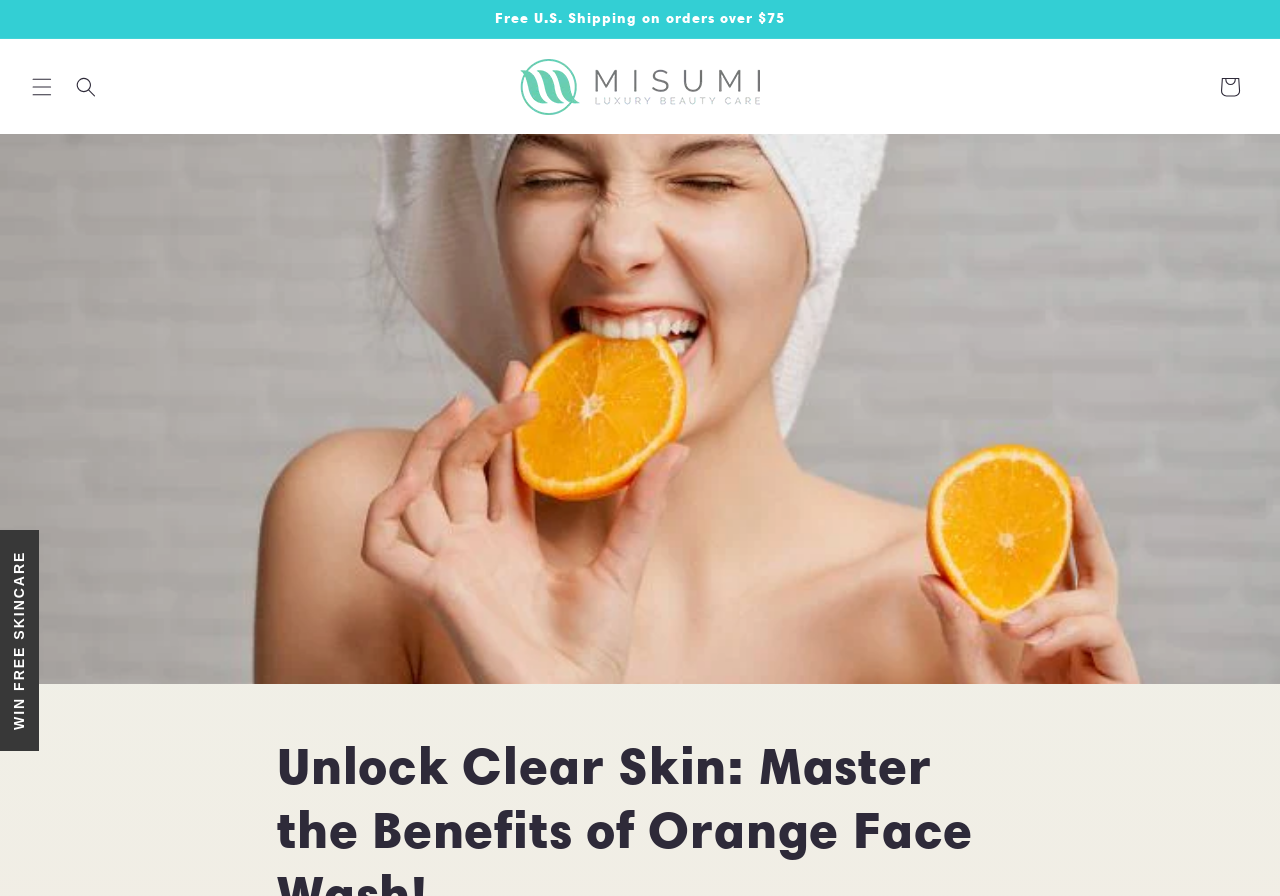Please provide a detailed answer to the question below by examining the image:
What is the bounding box coordinate of the search button?

I found the search button by looking for a button element with the label 'Search'. I then extracted the bounding box coordinates from the element's properties.